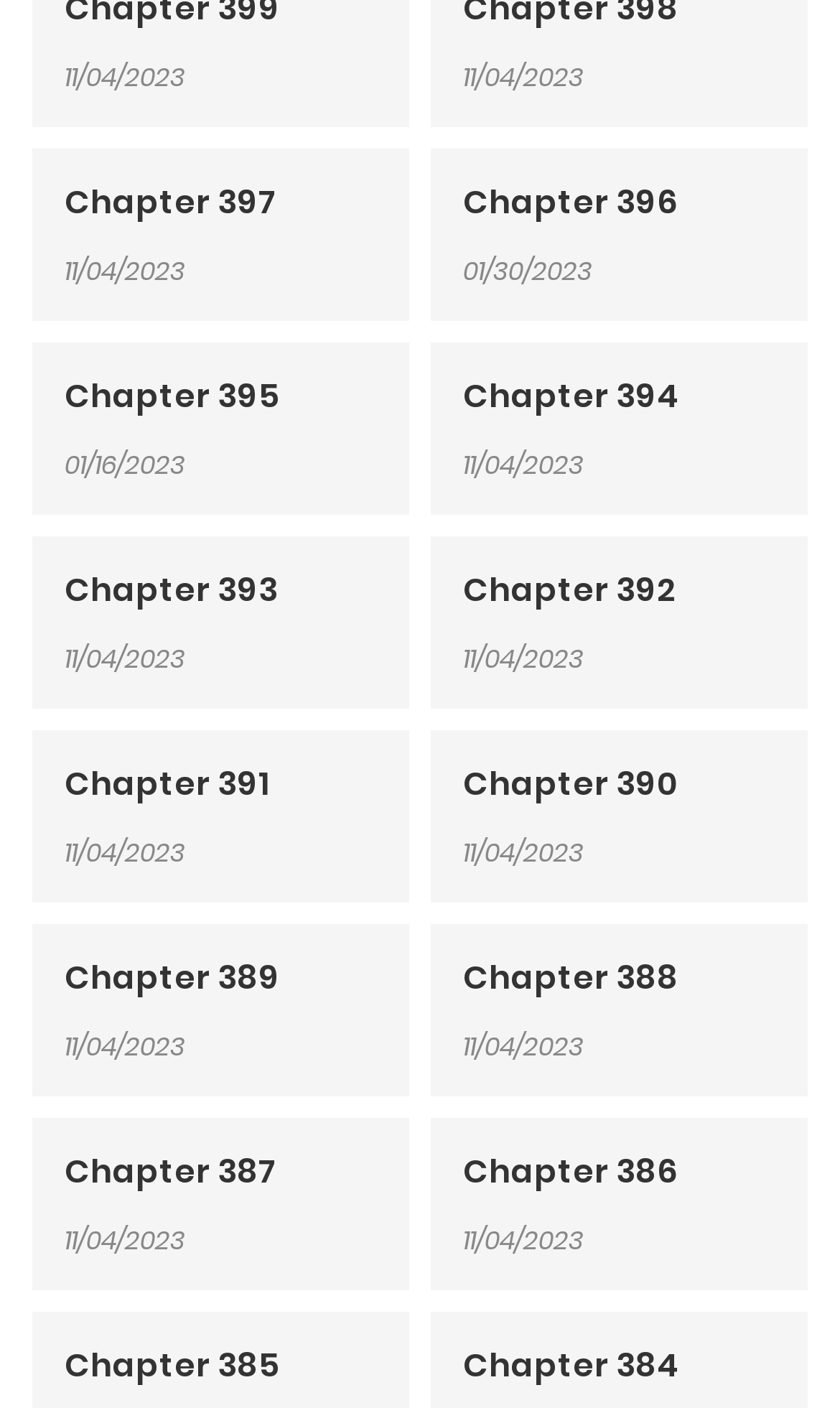How many chapters are listed?
Look at the image and provide a short answer using one word or a phrase.

14